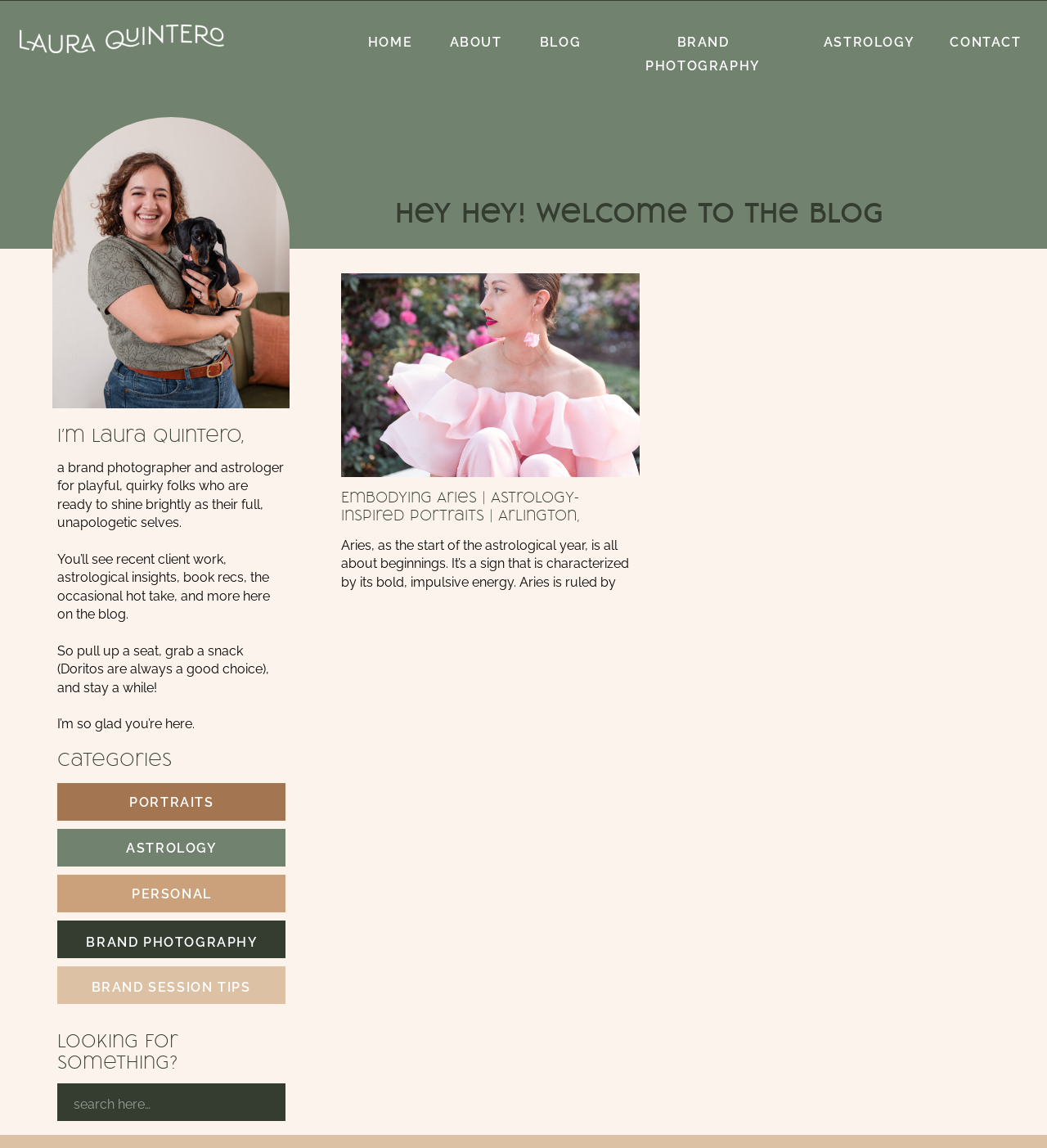Answer the following in one word or a short phrase: 
What type of photography is featured on the webpage?

Brand photography